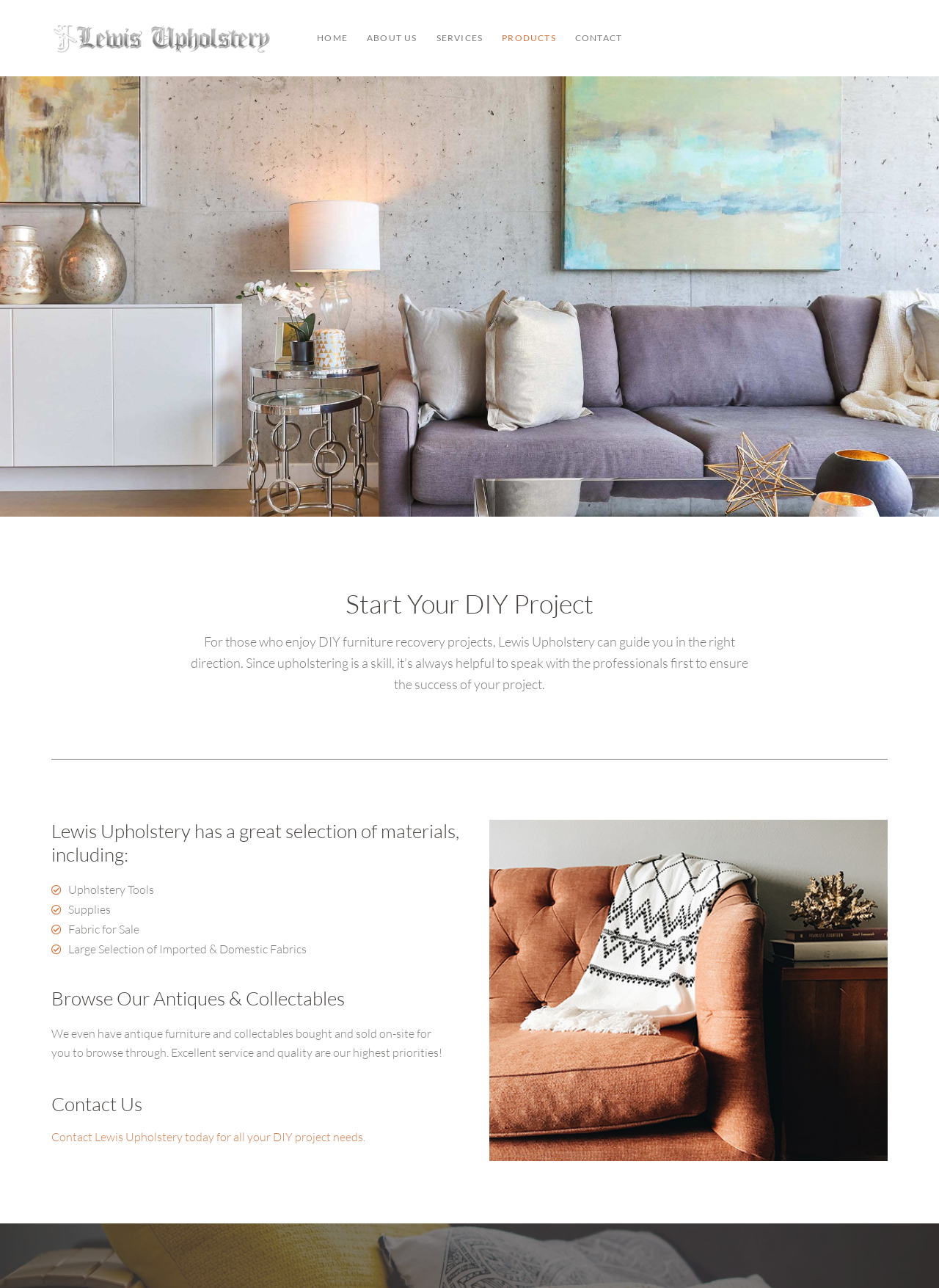Bounding box coordinates should be provided in the format (top-left x, top-left y, bottom-right x, bottom-right y) with all values between 0 and 1. Identify the bounding box for this UI element: About Us

[0.38, 0.017, 0.454, 0.043]